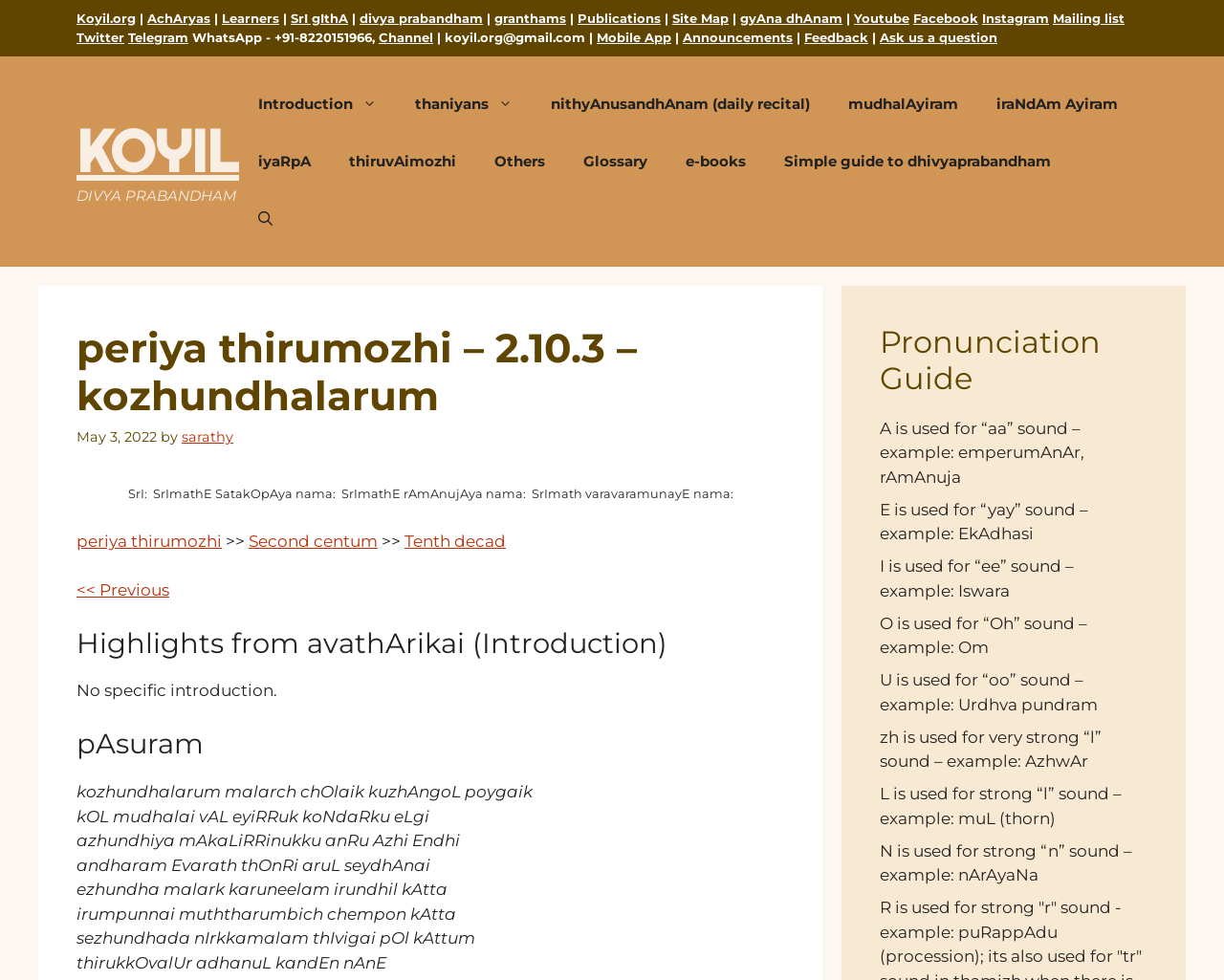Create a detailed summary of the webpage's content and design.

The webpage is dedicated to the "periya thirumozhi" scripture, specifically the 2.10.3 section, "kozhundhalarum". At the top, there is a banner with the title "Site" and a link to "KOYIL" on the left side. Below the banner, there is a navigation menu with links to various sections, including "Introduction", "thaniyans", "nithyAnusandhAnam", and others.

On the left side, there is a complementary section with links to "Koyil.org", "AchAryas", "Learners", and other related resources. Below this section, there is a search button and a header with the title "periya thirumozhi – 2.10.3 – kozhundhalarum" followed by the date "May 3, 2022" and a link to the author "sarathy".

The main content of the webpage is divided into several sections. The first section is "Highlights from avathArikai (Introduction)" which has a brief note stating that there is no specific introduction. The next section is "pAsuram" which contains several paragraphs of text in a poetic style, each with a unique font style.

On the right side, there is a "Pronunciation Guide" section which provides explanations for the pronunciation of various letters and sounds in the scripture, such as "A" for the "aa" sound, "E" for the "yay" sound, and so on.

At the bottom of the webpage, there are links to social media platforms, including YouTube, Facebook, Instagram, and Twitter, as well as a mailing list and a contact email address.